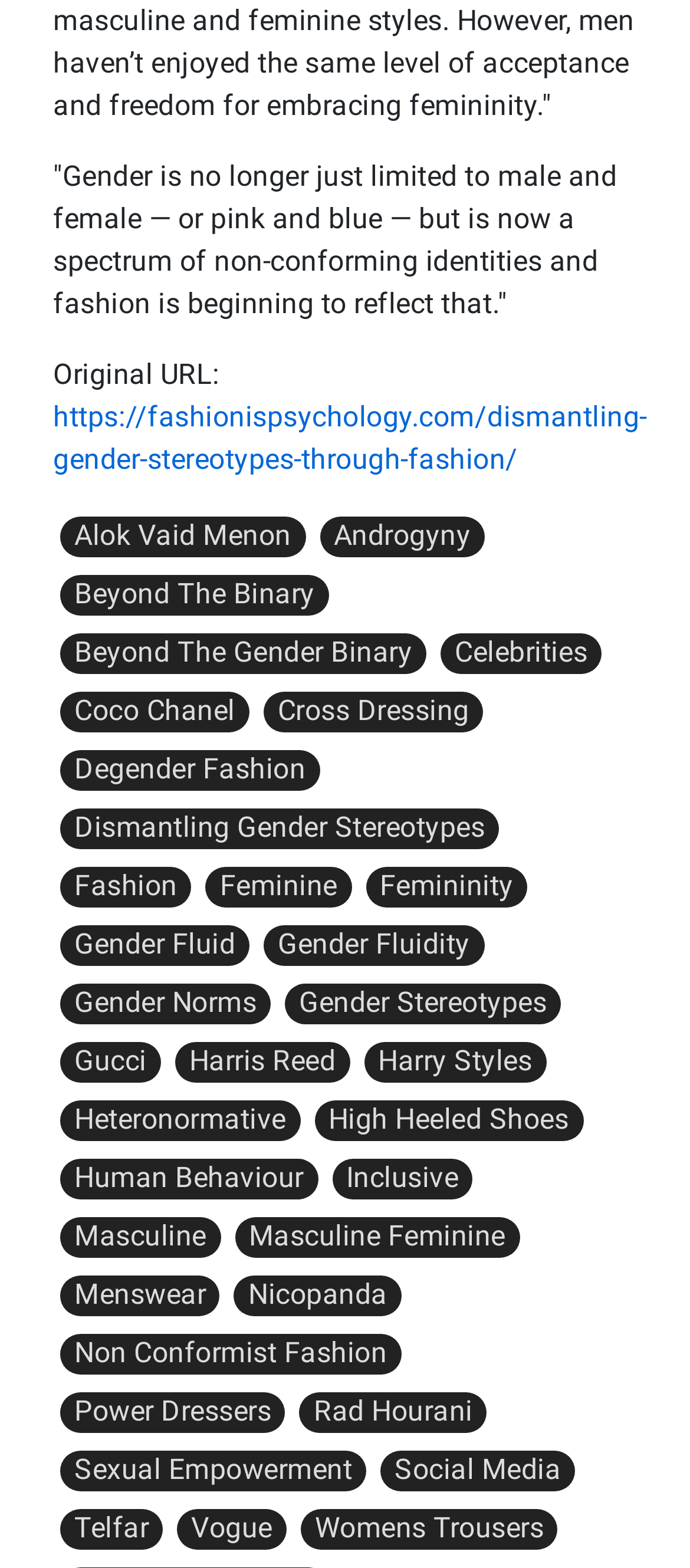Bounding box coordinates are specified in the format (top-left x, top-left y, bottom-right x, bottom-right y). All values are floating point numbers bounded between 0 and 1. Please provide the bounding box coordinate of the region this sentence describes: Masculine

[0.087, 0.777, 0.319, 0.803]